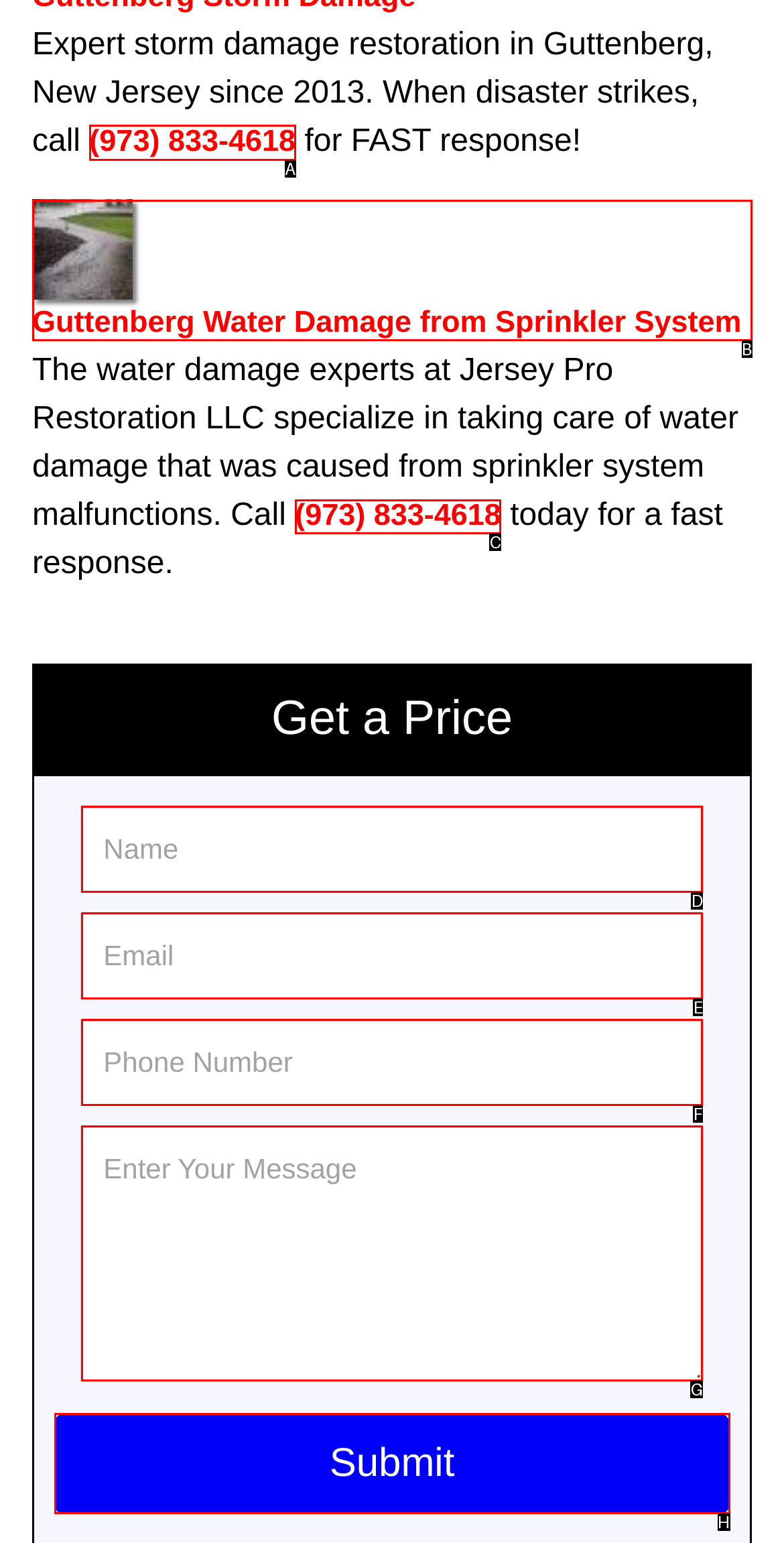Select the letter of the UI element you need to click on to fulfill this task: Call the phone number for fast response. Write down the letter only.

A